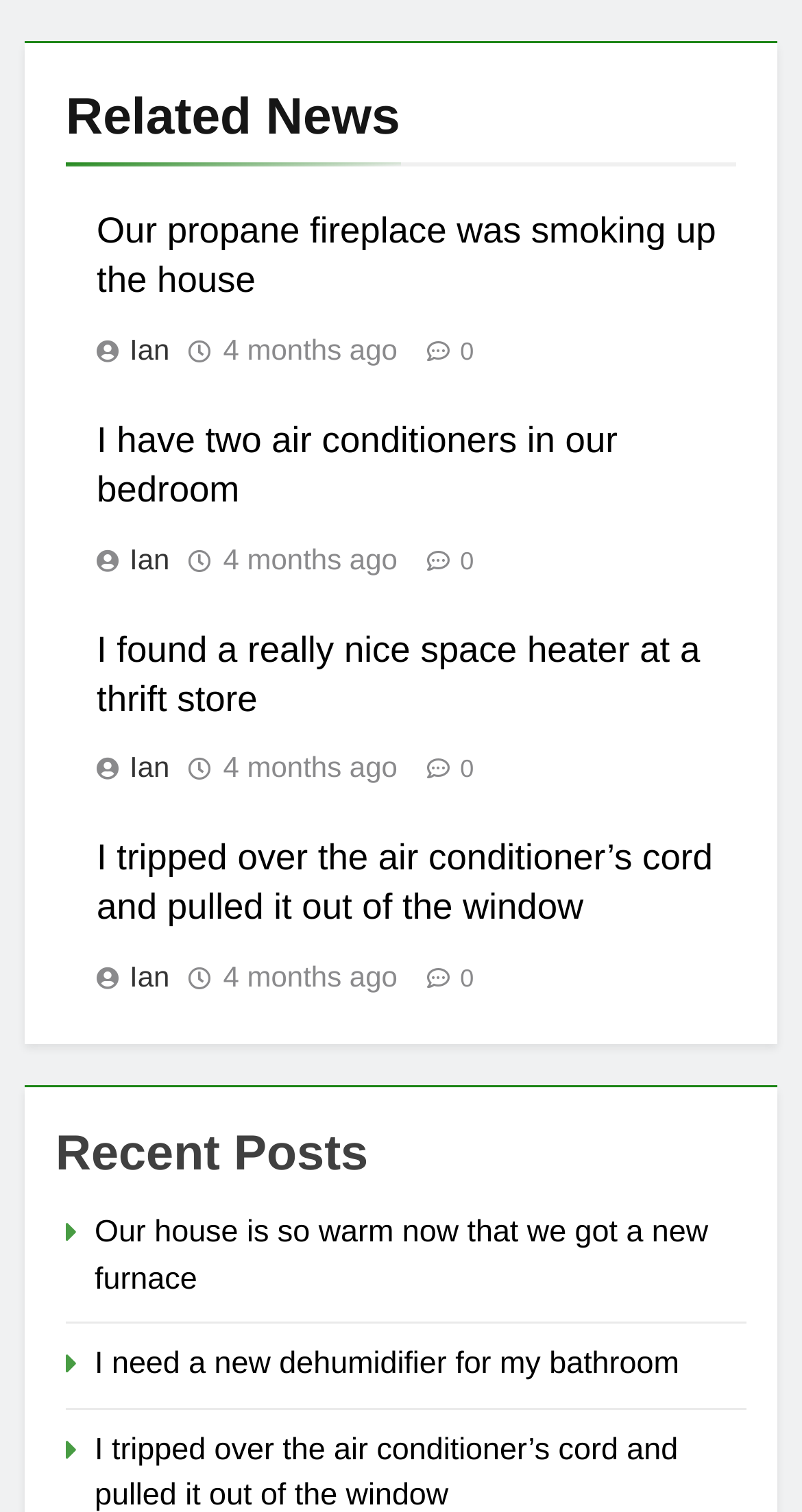How many articles are on this webpage? Based on the image, give a response in one word or a short phrase.

4